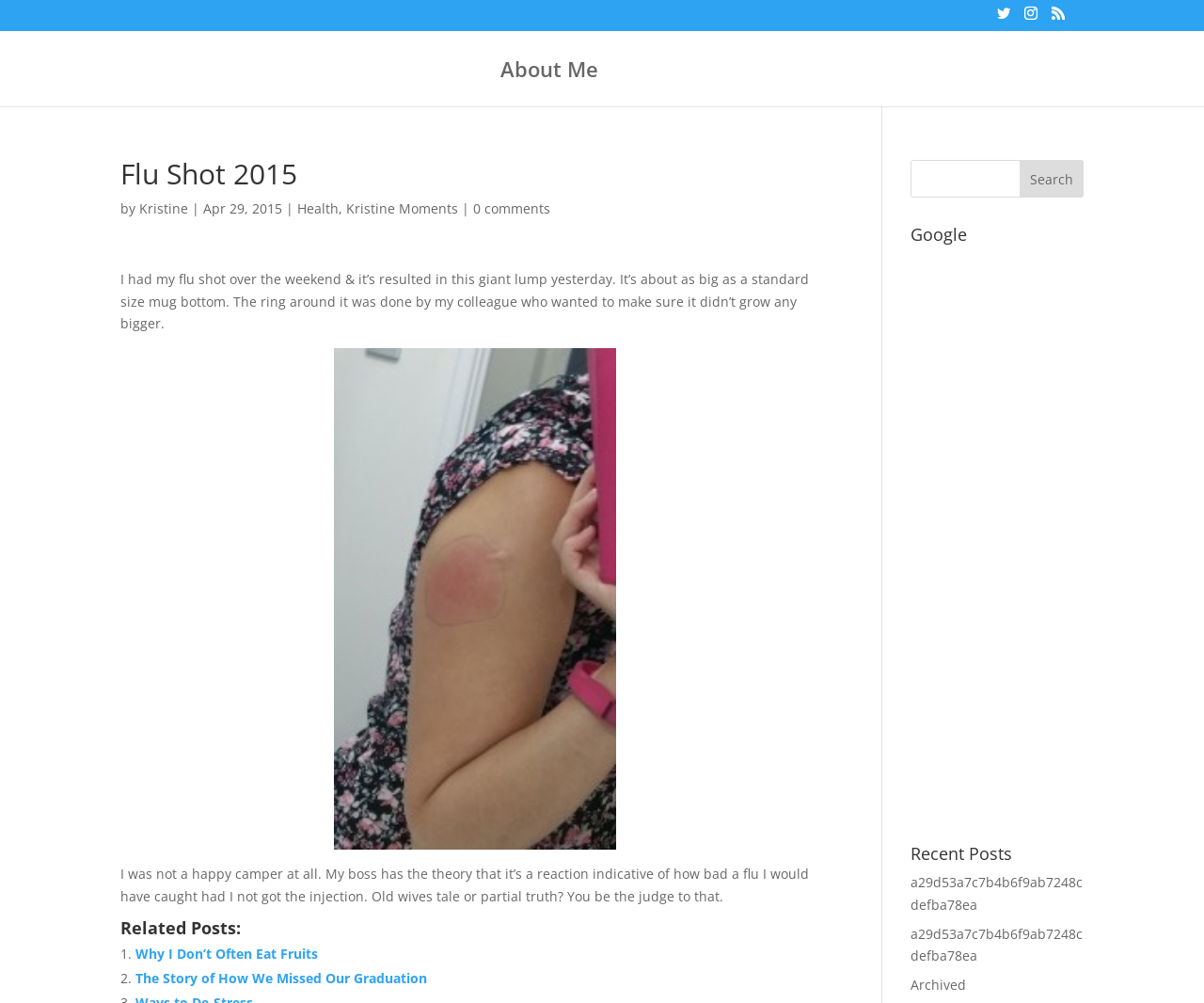Please locate the bounding box coordinates of the element that should be clicked to achieve the given instruction: "Click the 'Health' category".

[0.247, 0.199, 0.281, 0.217]